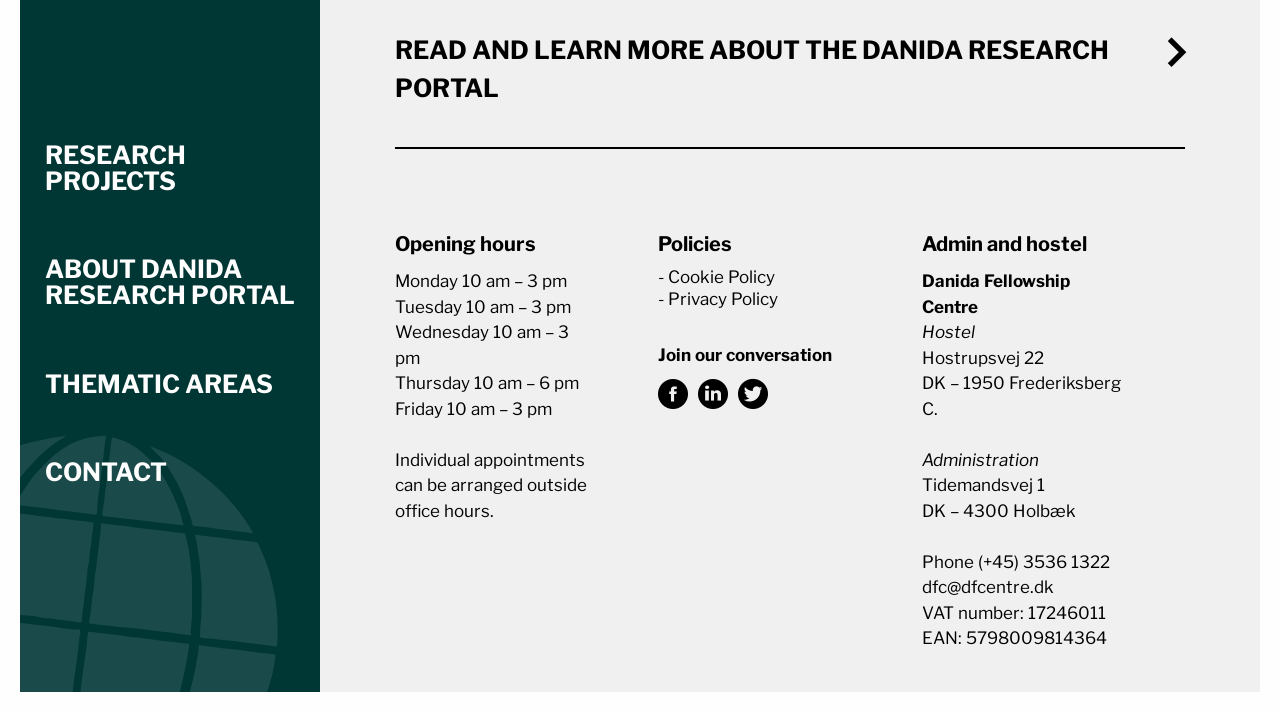Extract the bounding box coordinates for the UI element described by the text: "Cookie Policy". The coordinates should be in the form of [left, top, right, bottom] with values between 0 and 1.

[0.522, 0.375, 0.606, 0.403]